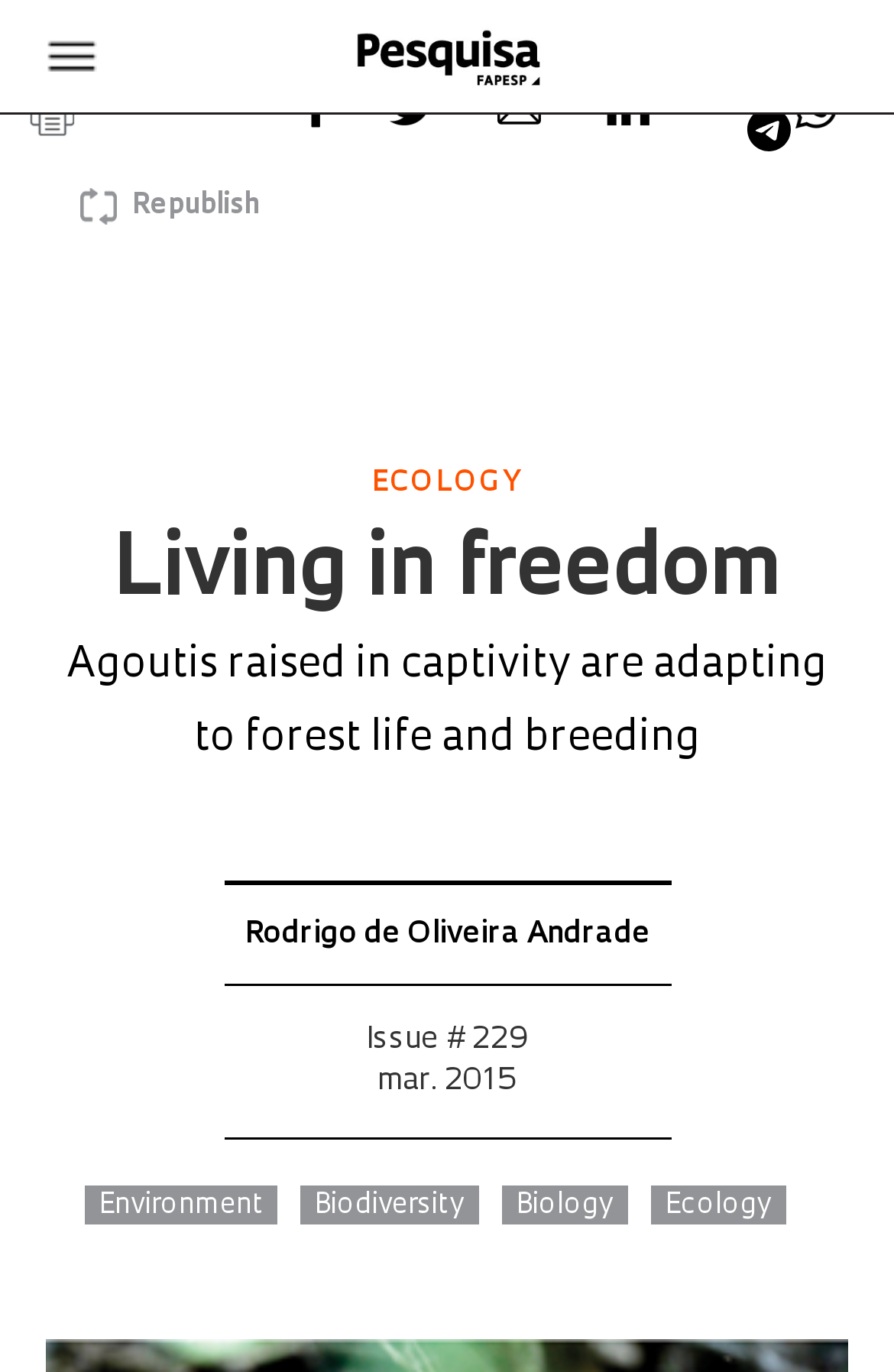Based on the element description "alt="Share on Whatsapp" title="Whatsapp"", predict the bounding box coordinates of the UI element.

[0.89, 0.092, 1.0, 0.11]